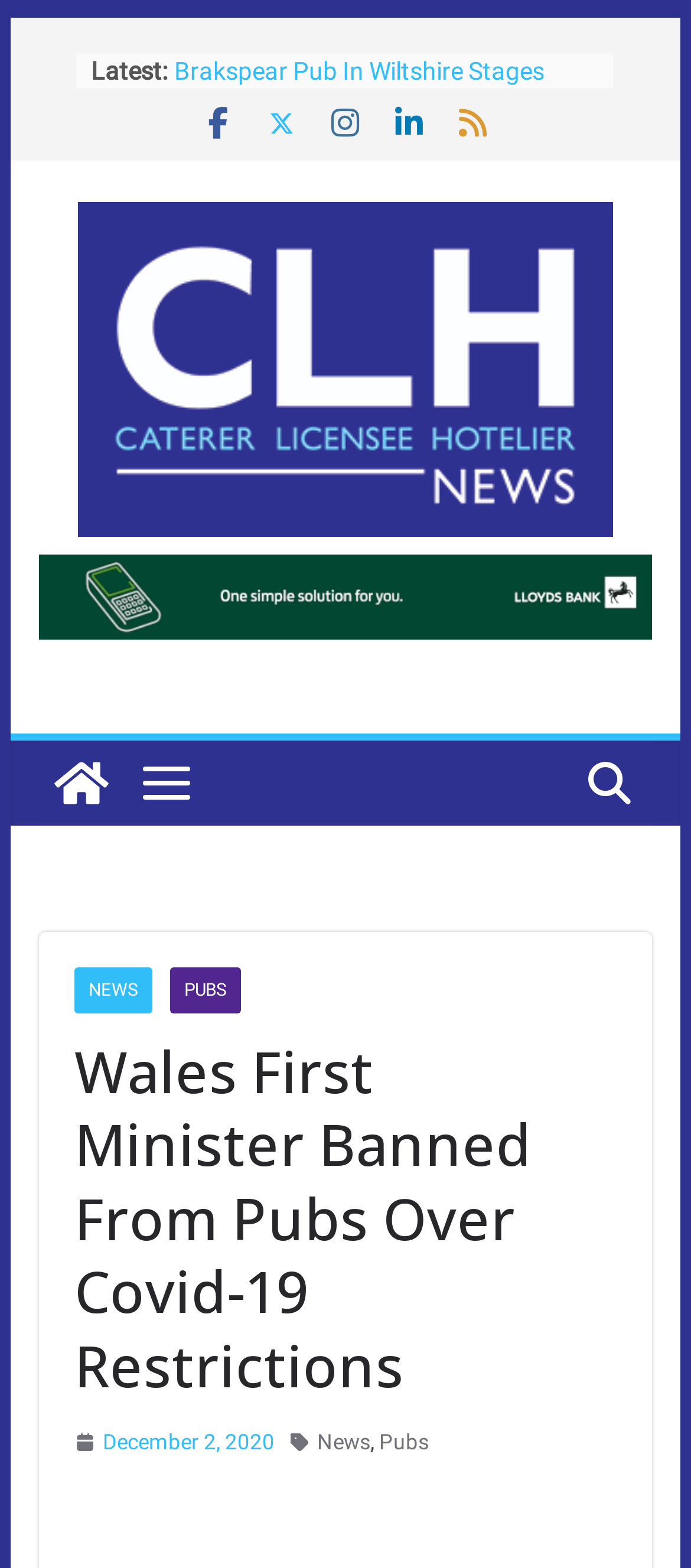Determine the bounding box coordinates for the HTML element described here: "December 2, 2020".

[0.107, 0.908, 0.397, 0.932]